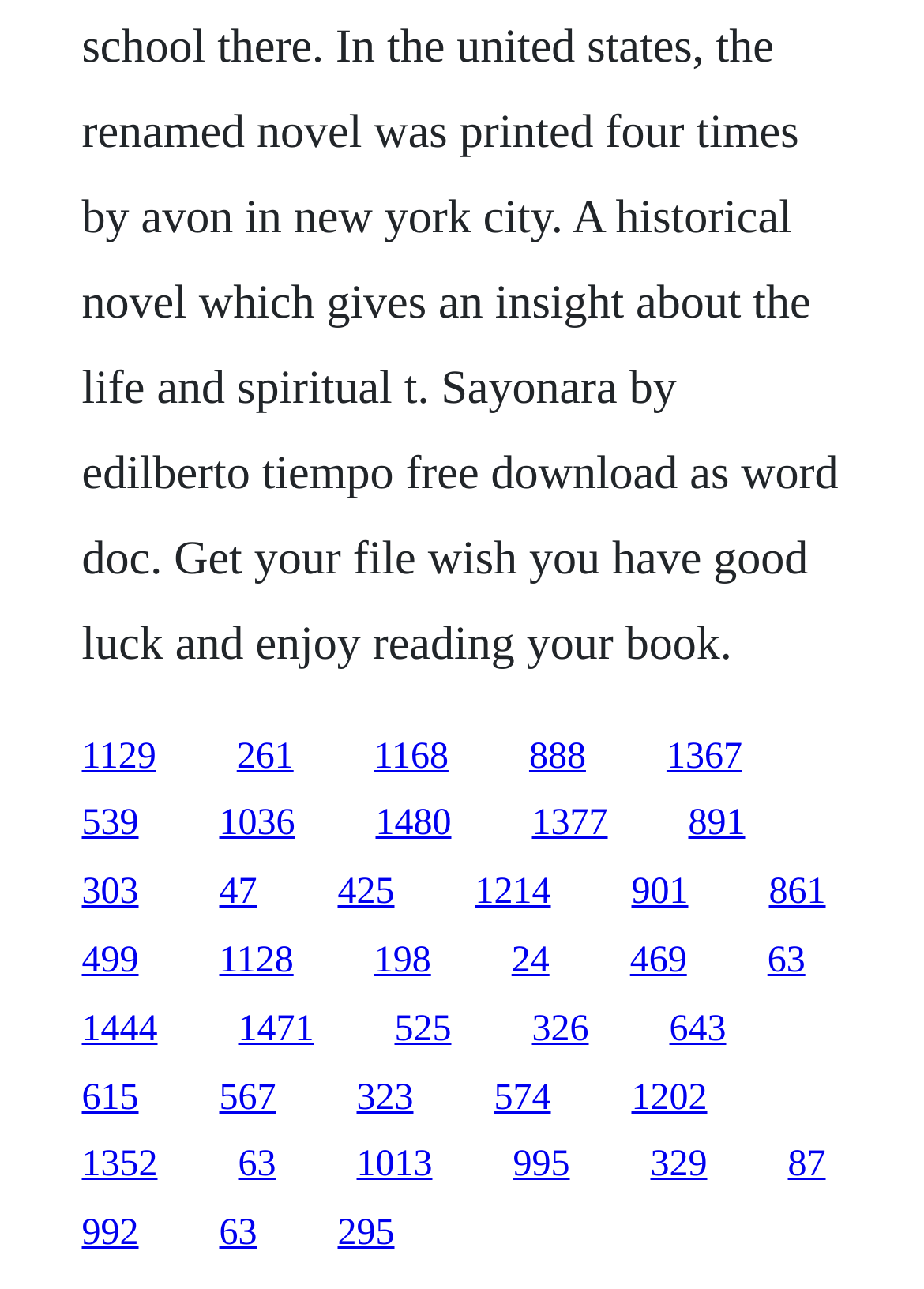What is the horizontal position of the link '891' relative to the link '539'?
Based on the content of the image, thoroughly explain and answer the question.

By comparing the x1 and x2 coordinates of the bounding boxes of the two links, I found that the link '891' has a larger x1 and x2 value than the link '539', indicating that it is positioned to the right of the link '539'.